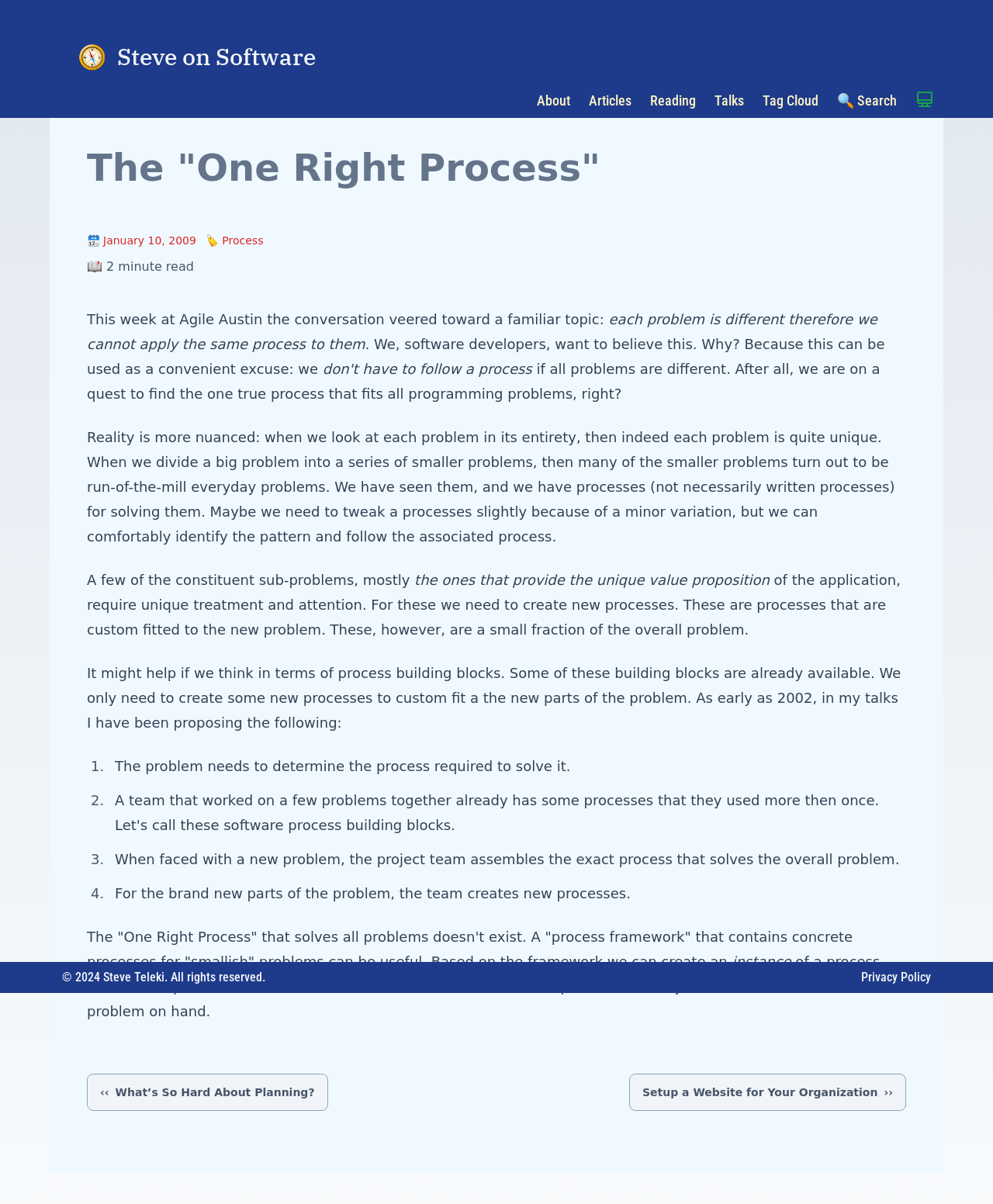Determine the bounding box coordinates for the area you should click to complete the following instruction: "Toggle theme".

[0.852, 0.053, 0.929, 0.067]